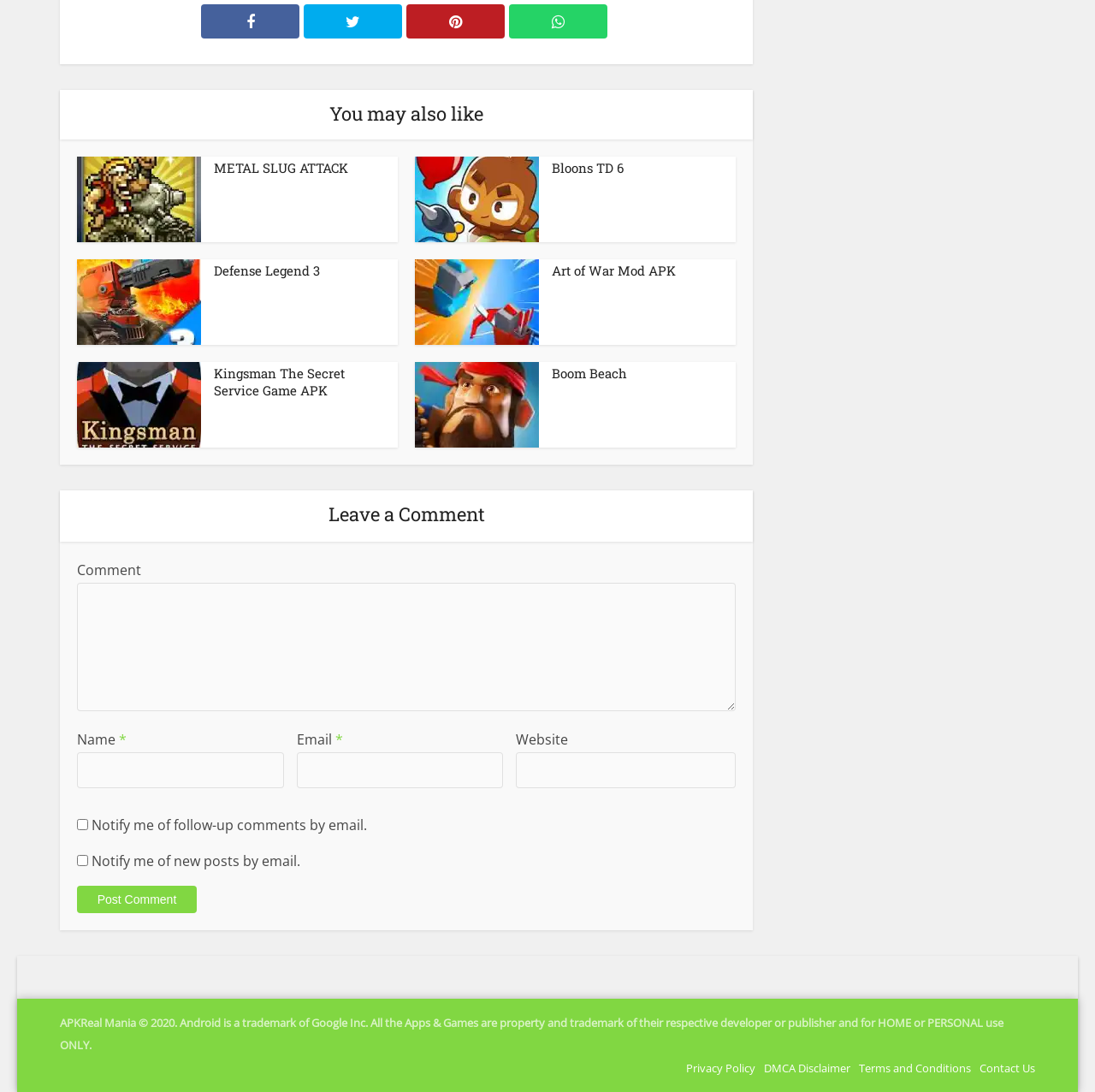Identify the bounding box coordinates of the section to be clicked to complete the task described by the following instruction: "Click on the 'Privacy Policy' link". The coordinates should be four float numbers between 0 and 1, formatted as [left, top, right, bottom].

[0.627, 0.971, 0.69, 0.985]